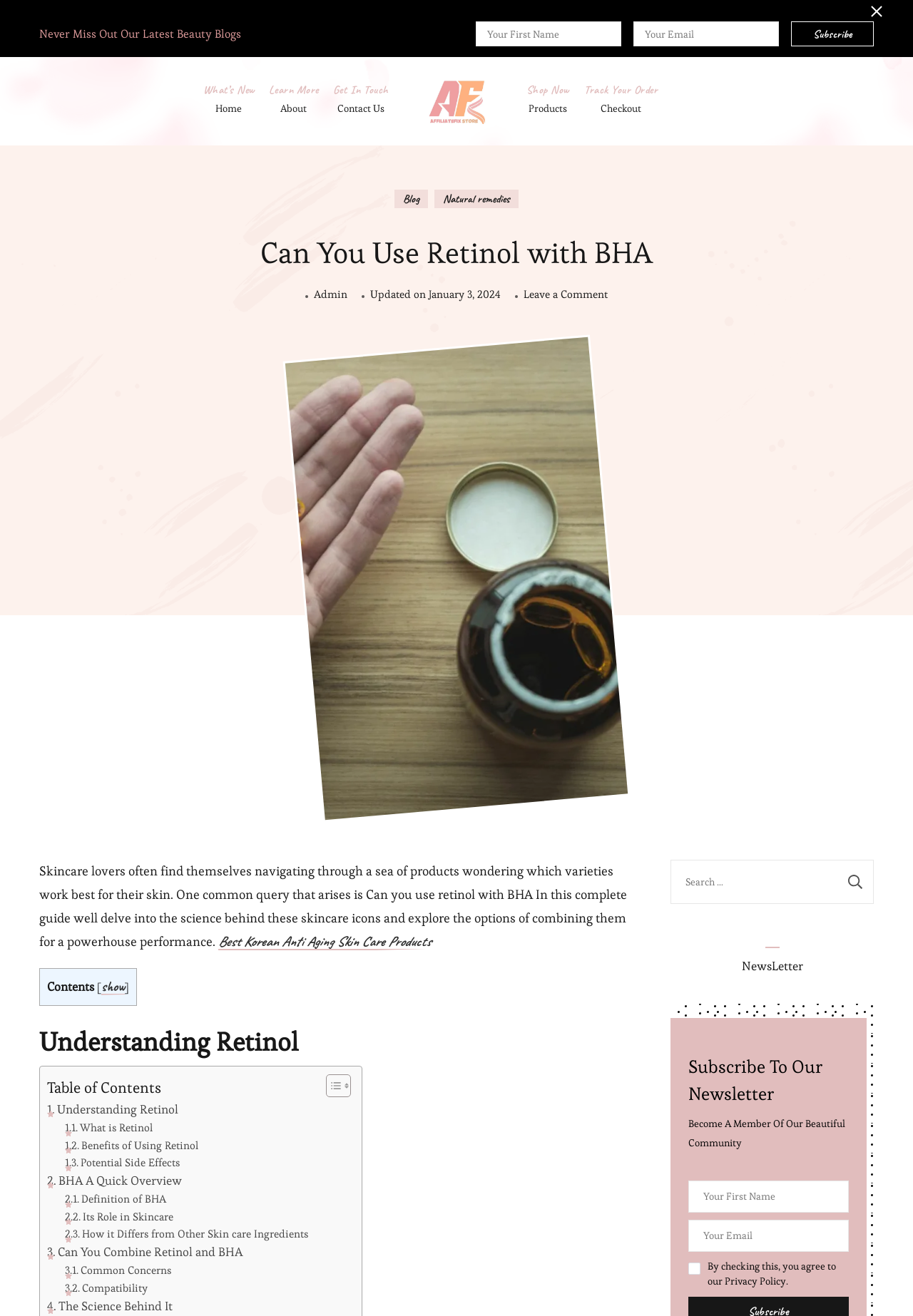Find the bounding box coordinates of the element you need to click on to perform this action: 'Leave a comment on the blog post'. The coordinates should be represented by four float values between 0 and 1, in the format [left, top, right, bottom].

[0.573, 0.216, 0.666, 0.231]